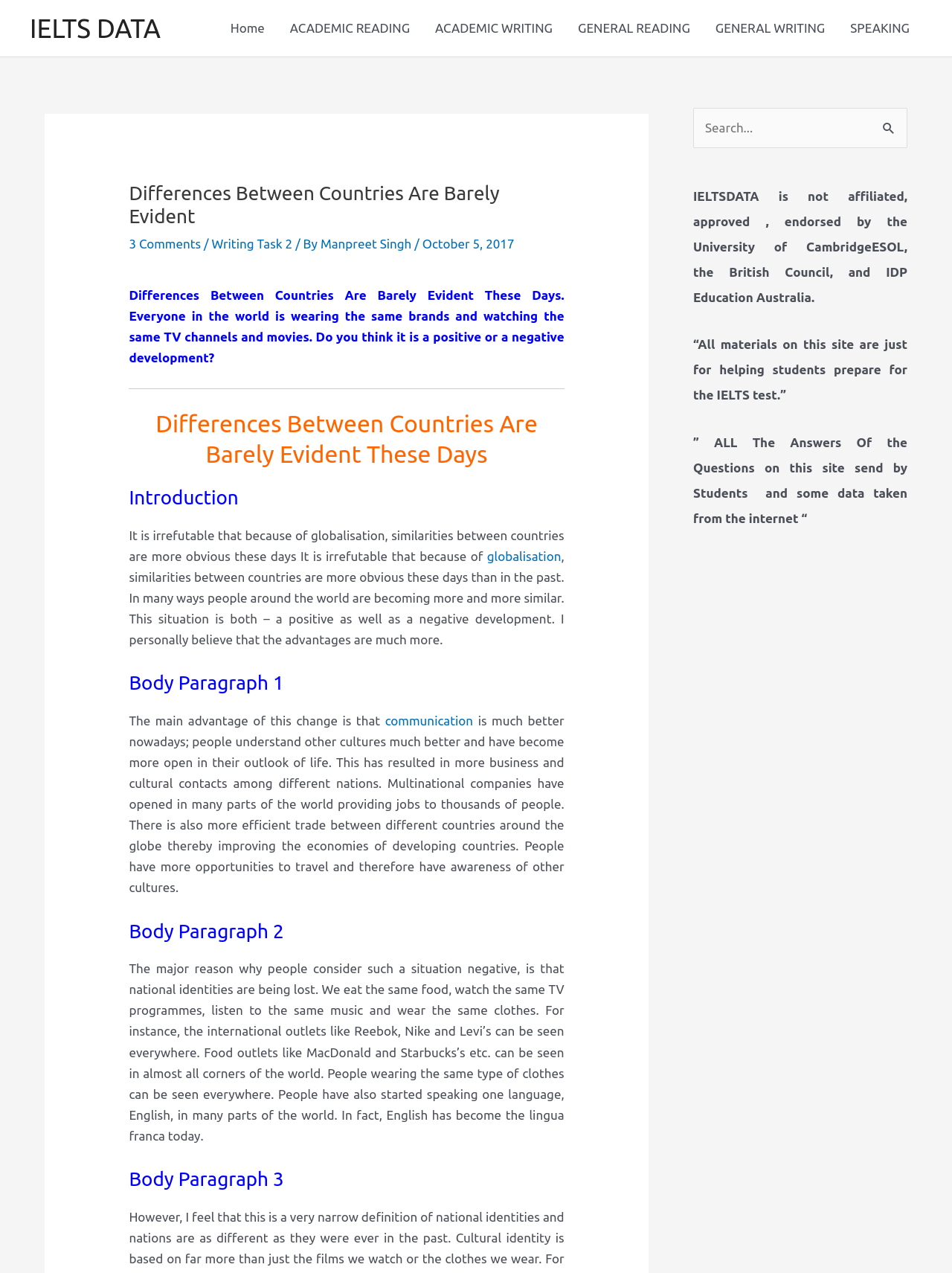Provide an in-depth caption for the webpage.

This webpage is about an IELTS writing task 2 essay, specifically discussing the topic "Differences Between Countries Are Barely Evident". The page has a navigation menu at the top with links to different sections of the website, including "Home", "ACADEMIC READING", "ACADEMIC WRITING", "GENERAL READING", "GENERAL WRITING", and "SPEAKING".

Below the navigation menu, there is a header section with the title "Differences Between Countries Are Barely Evident" and a link to "3 Comments". The author's name, "Manpreet Singh", and the date "October 5, 2017" are also displayed.

The main content of the page is the essay, which is divided into introduction, body paragraphs, and headings. The essay discusses the topic, arguing that globalization has led to similarities between countries, and that this development has both positive and negative aspects.

On the right side of the page, there is a search box with a button labeled "Search". Below the search box, there is a disclaimer stating that the website is not affiliated with the University of Cambridge, ESOL, the British Council, or IDP Education Australia. The disclaimer also mentions that the materials on the site are for helping students prepare for the IELTS test.

Overall, the webpage is focused on providing an IELTS writing task 2 essay on a specific topic, with additional features such as navigation, search, and disclaimer.